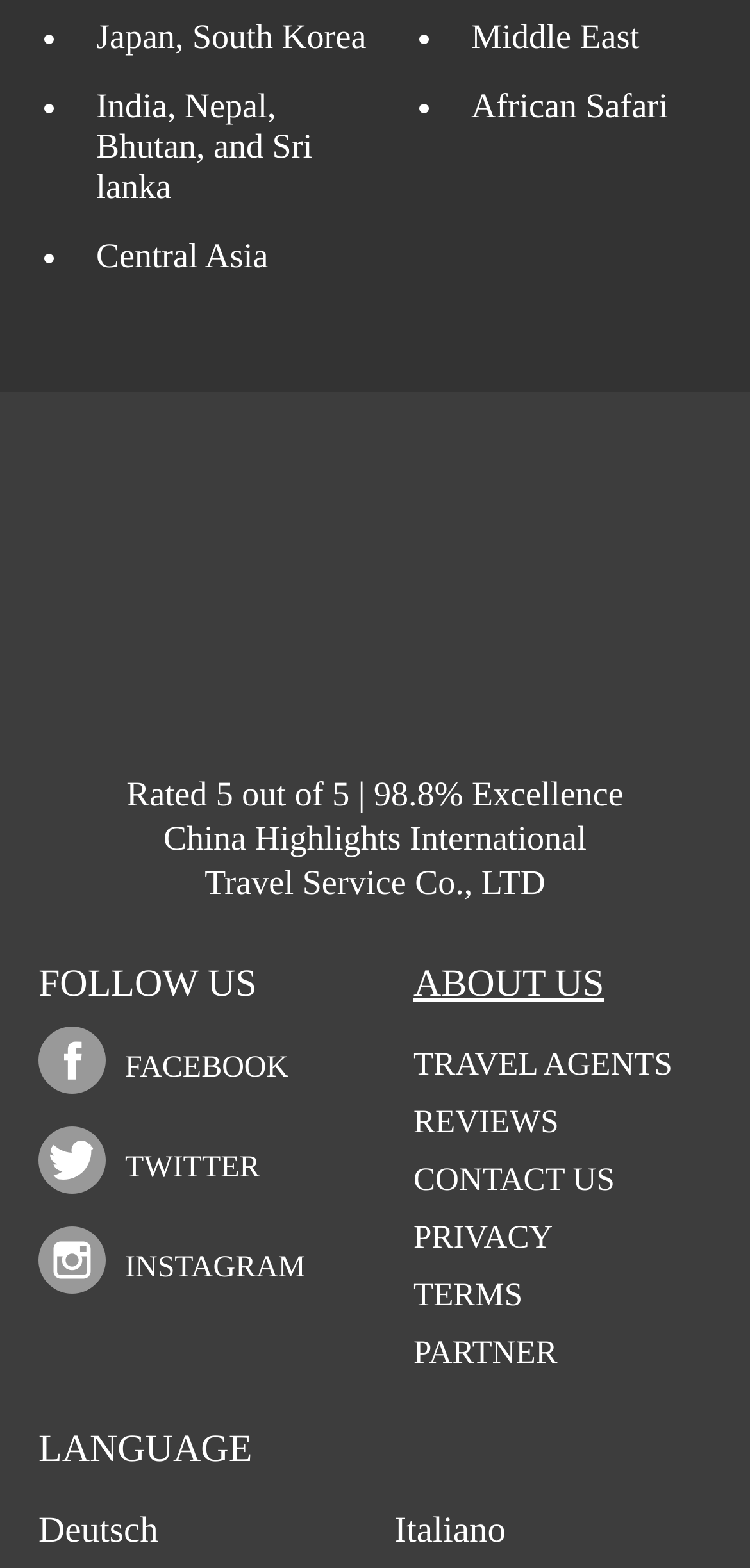How many language options are available?
Carefully examine the image and provide a detailed answer to the question.

I found the language options by looking at the text 'LANGUAGE' and the links 'Deutsch' and 'Italiano' which are the available language options.